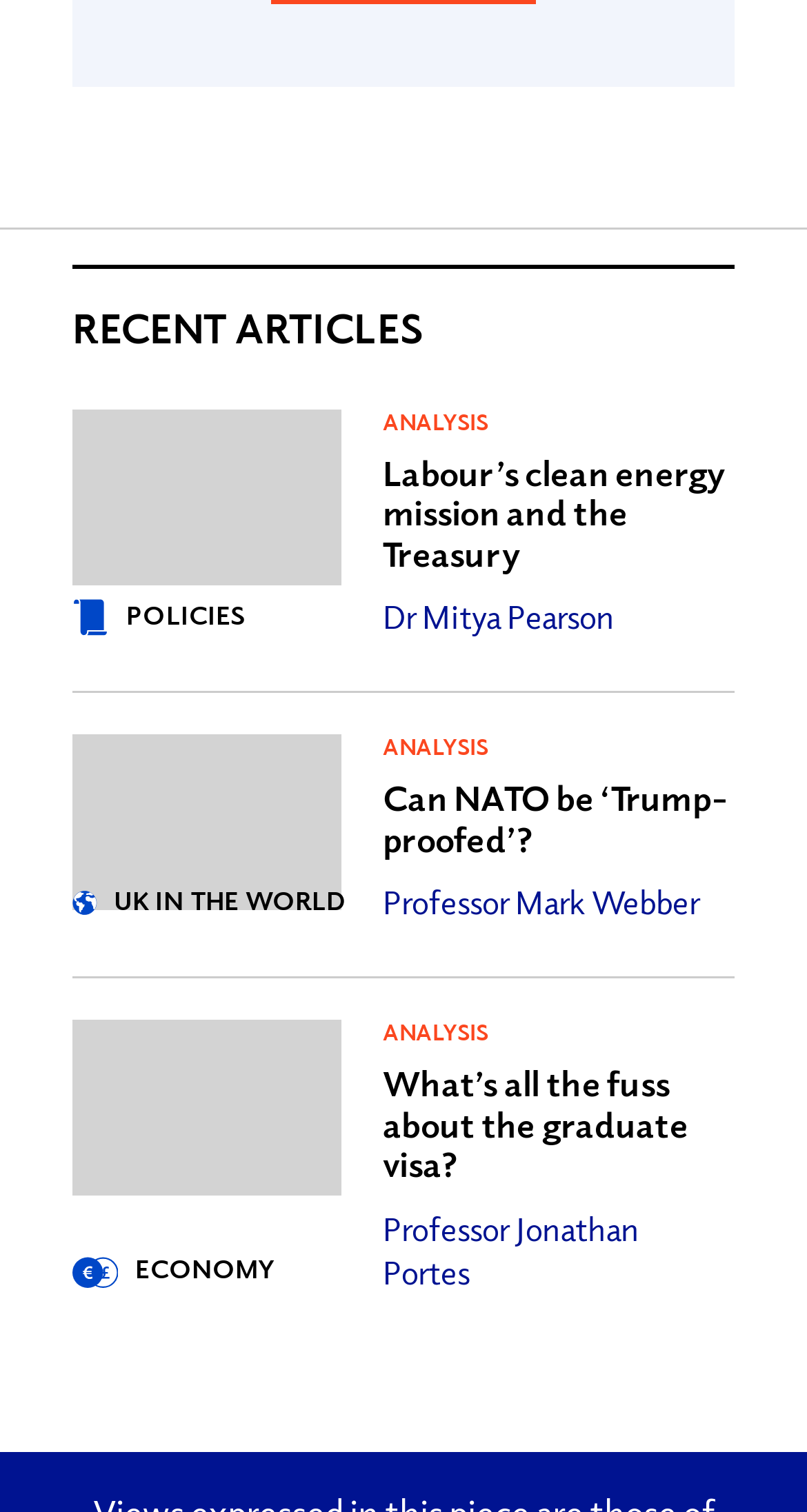How many articles are listed on the page?
Please elaborate on the answer to the question with detailed information.

There are three articles listed on the page, each with a heading element and a corresponding link, and they are 'Labour’s clean energy mission and the Treasury', 'Can NATO be ‘Trump-proofed’?', and 'What’s all the fuss about the graduate visa?'.